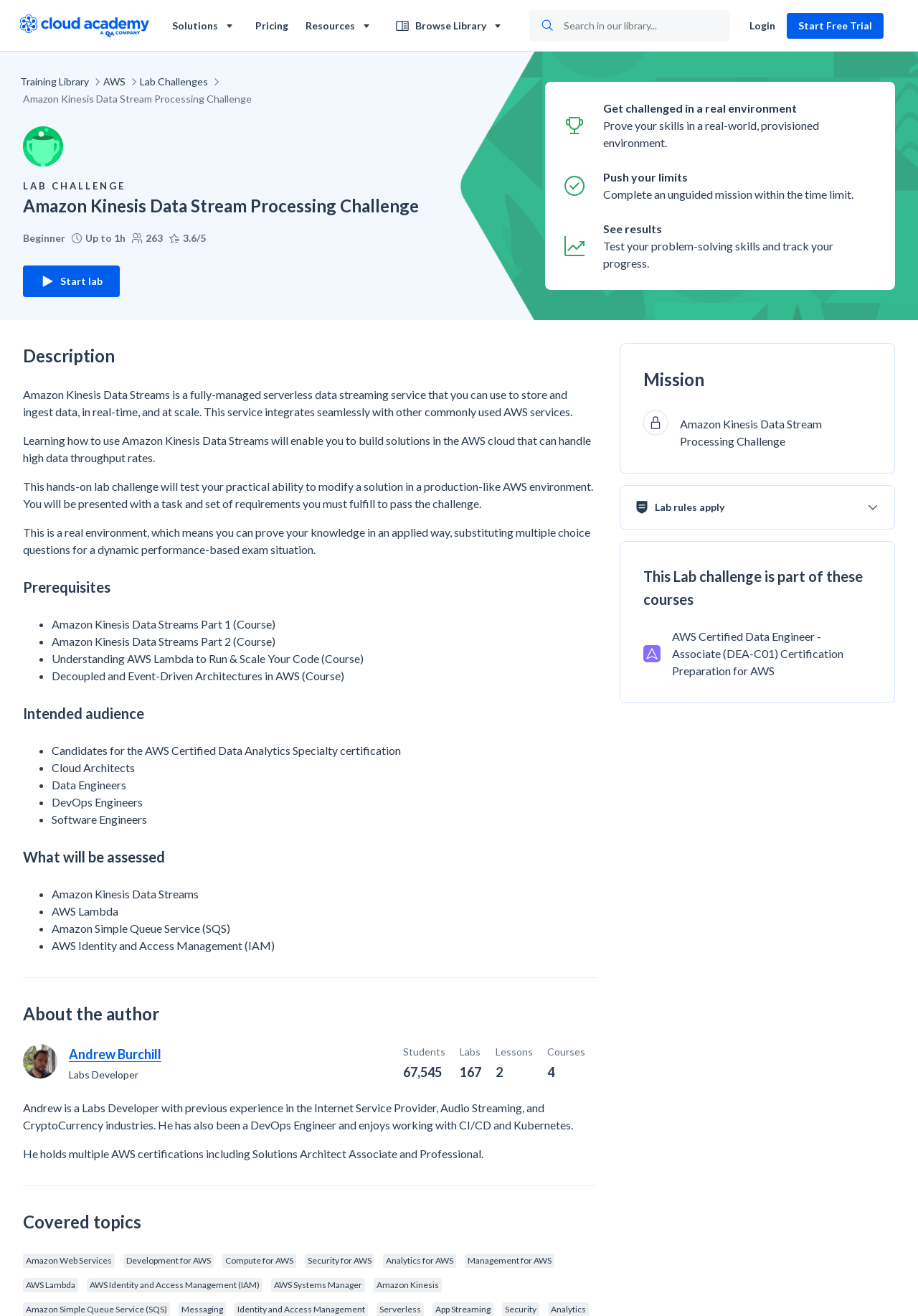Determine the bounding box coordinates in the format (top-left x, top-left y, bottom-right x, bottom-right y). Ensure all values are floating point numbers between 0 and 1. Identify the bounding box of the UI element described by: .rule--filled_svg__cls-1{fill:none}Lab rules apply

[0.685, 0.376, 0.965, 0.395]